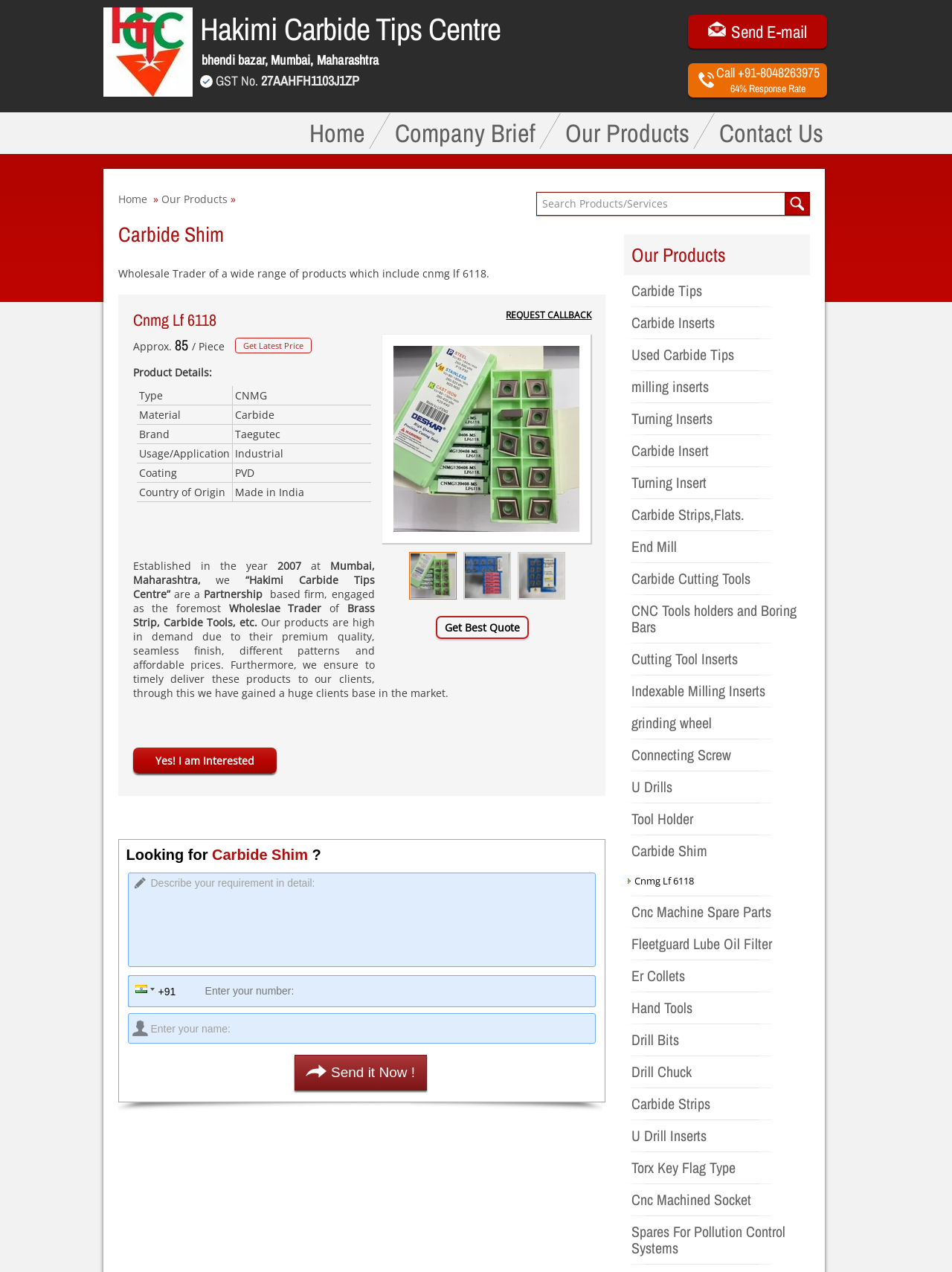Identify the bounding box coordinates of the section to be clicked to complete the task described by the following instruction: "Enter your requirement in detail". The coordinates should be four float numbers between 0 and 1, formatted as [left, top, right, bottom].

[0.134, 0.686, 0.625, 0.76]